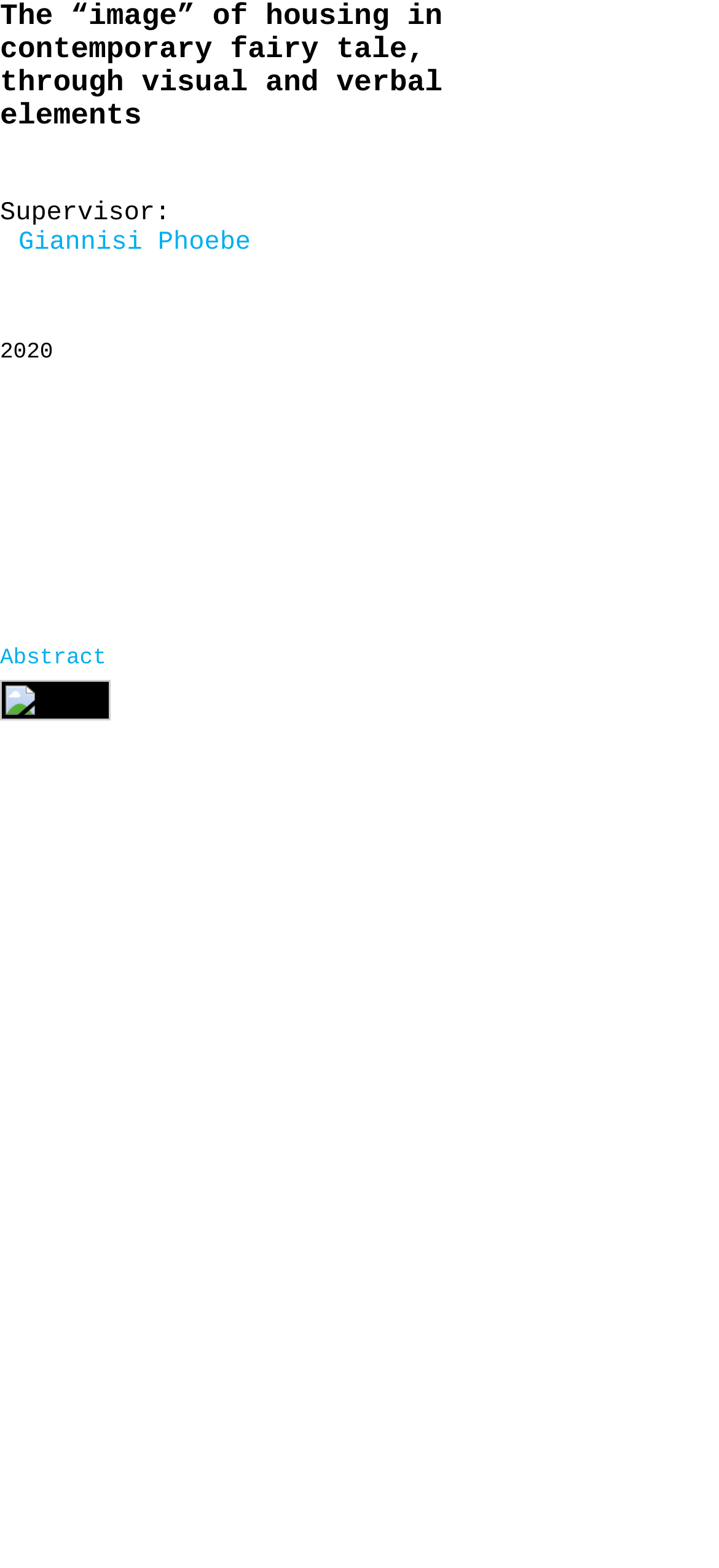Write an extensive caption that covers every aspect of the webpage.

The webpage is titled "UGCourseProject" and appears to be a project description page. At the top, there is a heading that reads "The “image” of housing in contemporary fairy tale, through visual and verbal elements", which takes up about 62% of the width of the page. 

Below the heading, there is a label "Supervisor:" followed by a link to "Giannisi Phoebe", which is positioned slightly to the right of the label. The year "2020" is placed below the supervisor's name.

Further down the page, there is a section labeled "Abstract", which is about 15% of the width of the page. Below the "Abstract" label, there is a link with an associated image, which is positioned slightly to the right of the link. The image is about 13% of the width of the page.